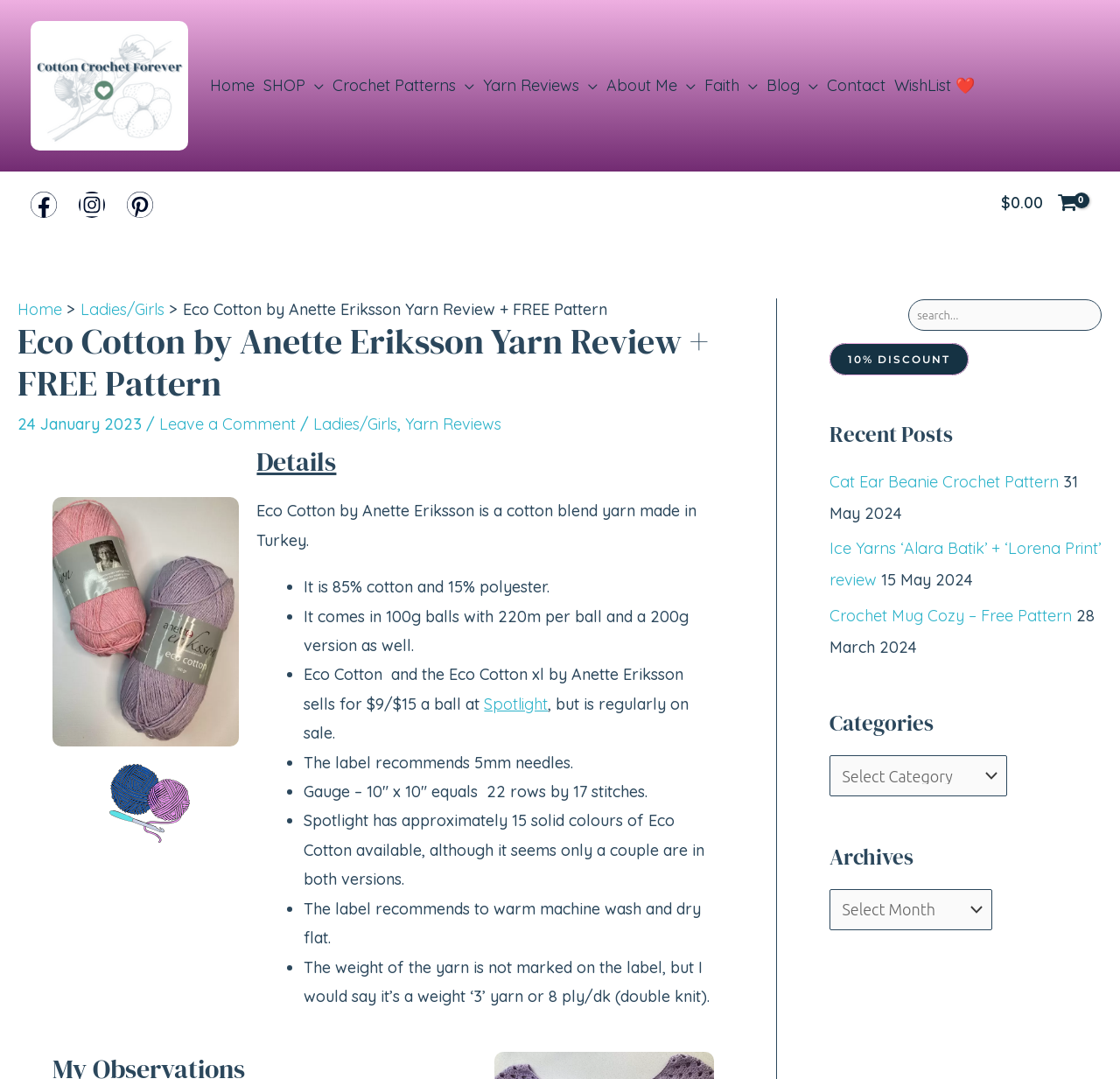Find the bounding box coordinates of the clickable area that will achieve the following instruction: "Leave a comment".

[0.142, 0.384, 0.264, 0.402]